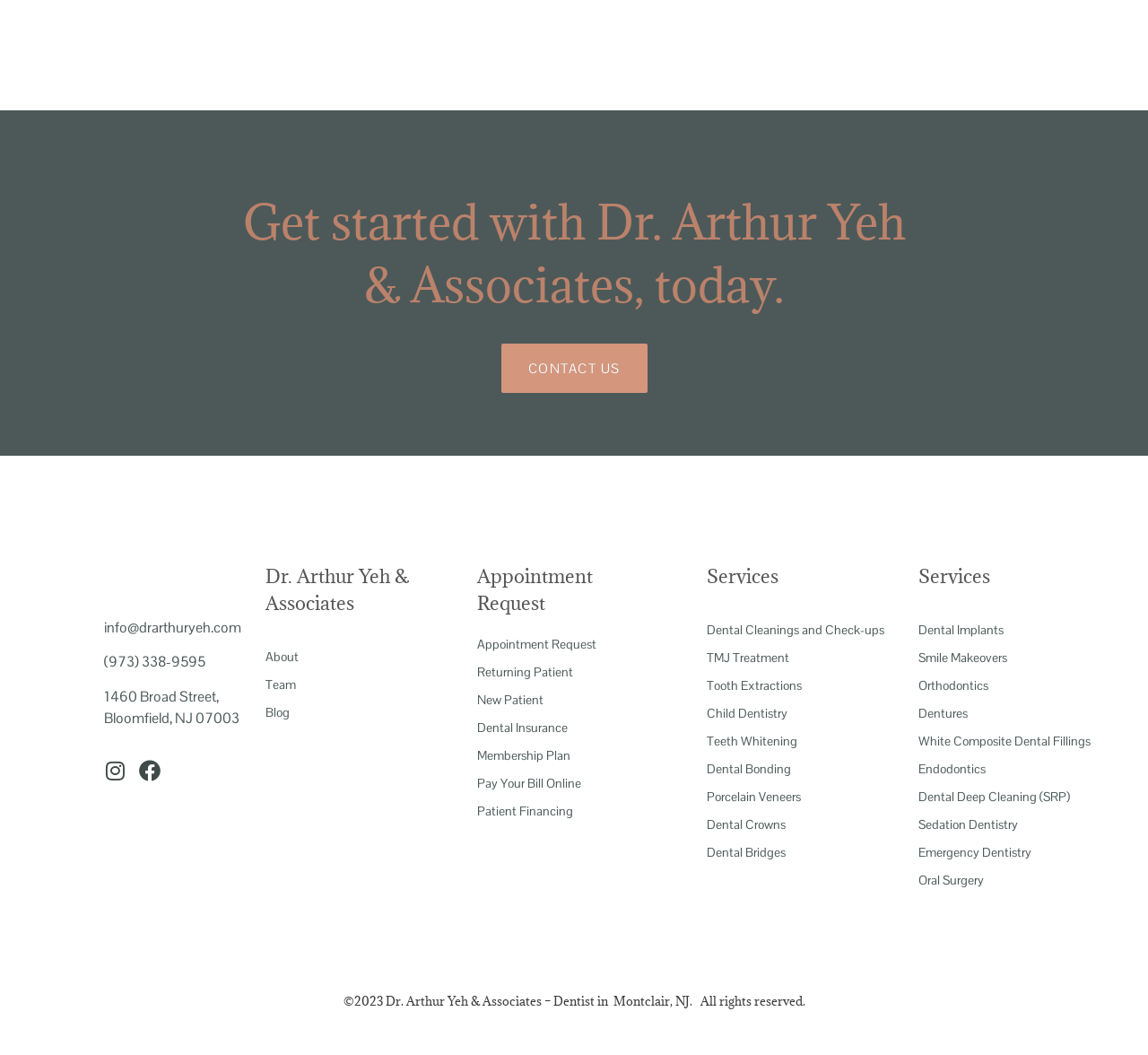Kindly determine the bounding box coordinates of the area that needs to be clicked to fulfill this instruction: "Visit Dr. Arthur Yeh's Instagram page".

[0.091, 0.72, 0.109, 0.741]